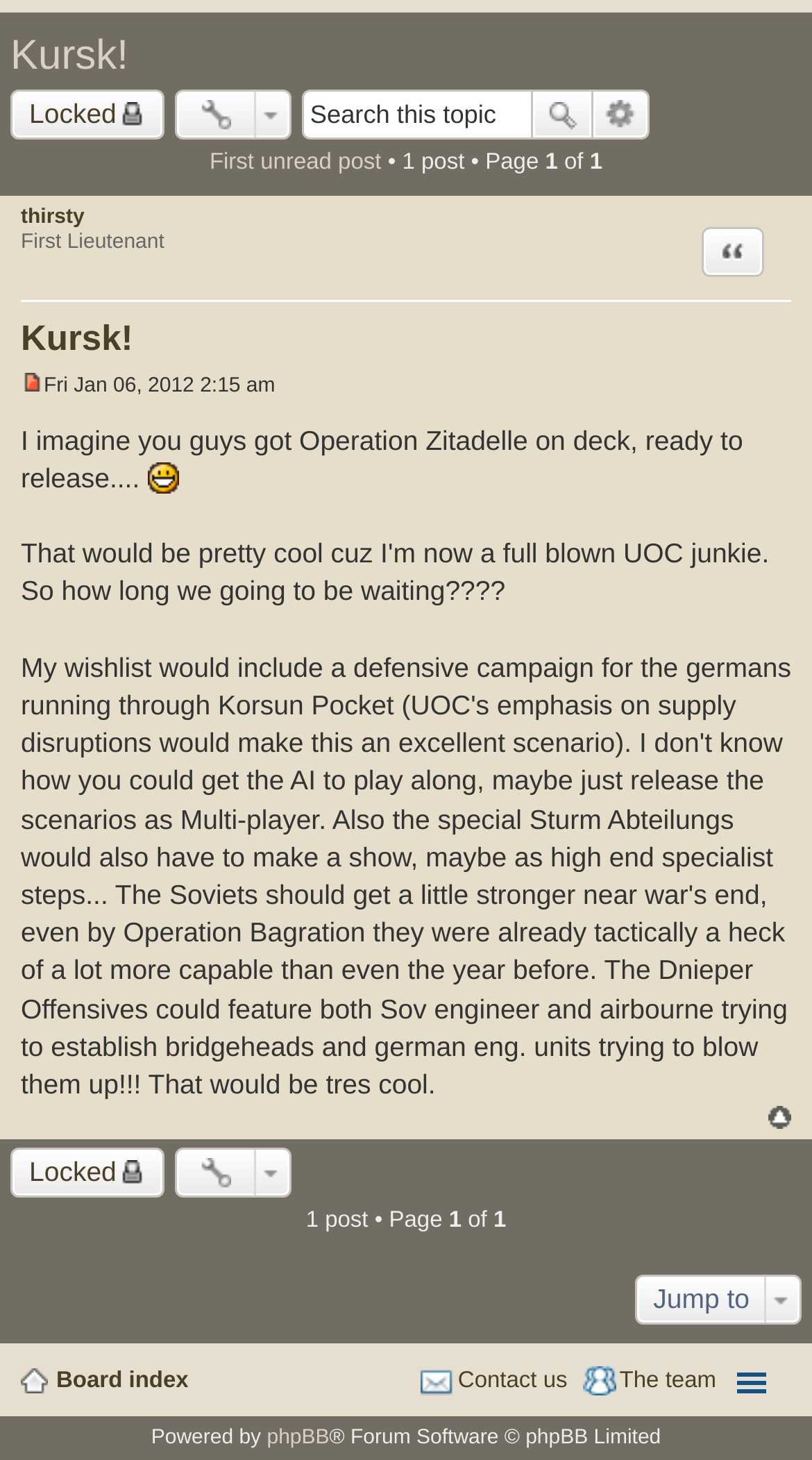Provide the bounding box coordinates of the UI element that matches the description: "Quote".

[0.864, 0.156, 0.941, 0.19]